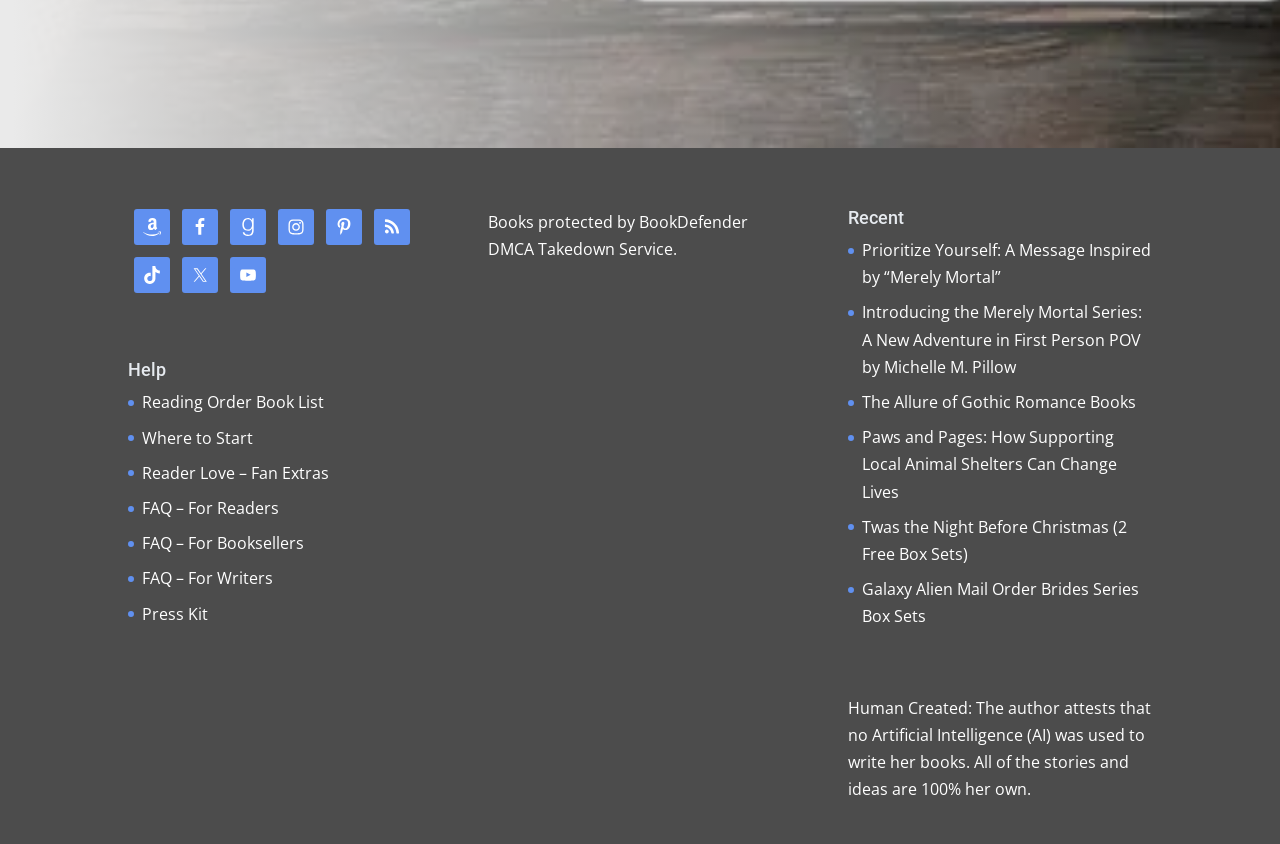What is the purpose of the 'BookDefender DMCA Takedown Service'?
Carefully analyze the image and provide a detailed answer to the question.

I found a link with the text 'BookDefender DMCA Takedown Service' and a static text element with the text 'Books protected by'. This suggests that the 'BookDefender DMCA Takedown Service' is used to protect books, possibly from copyright infringement.